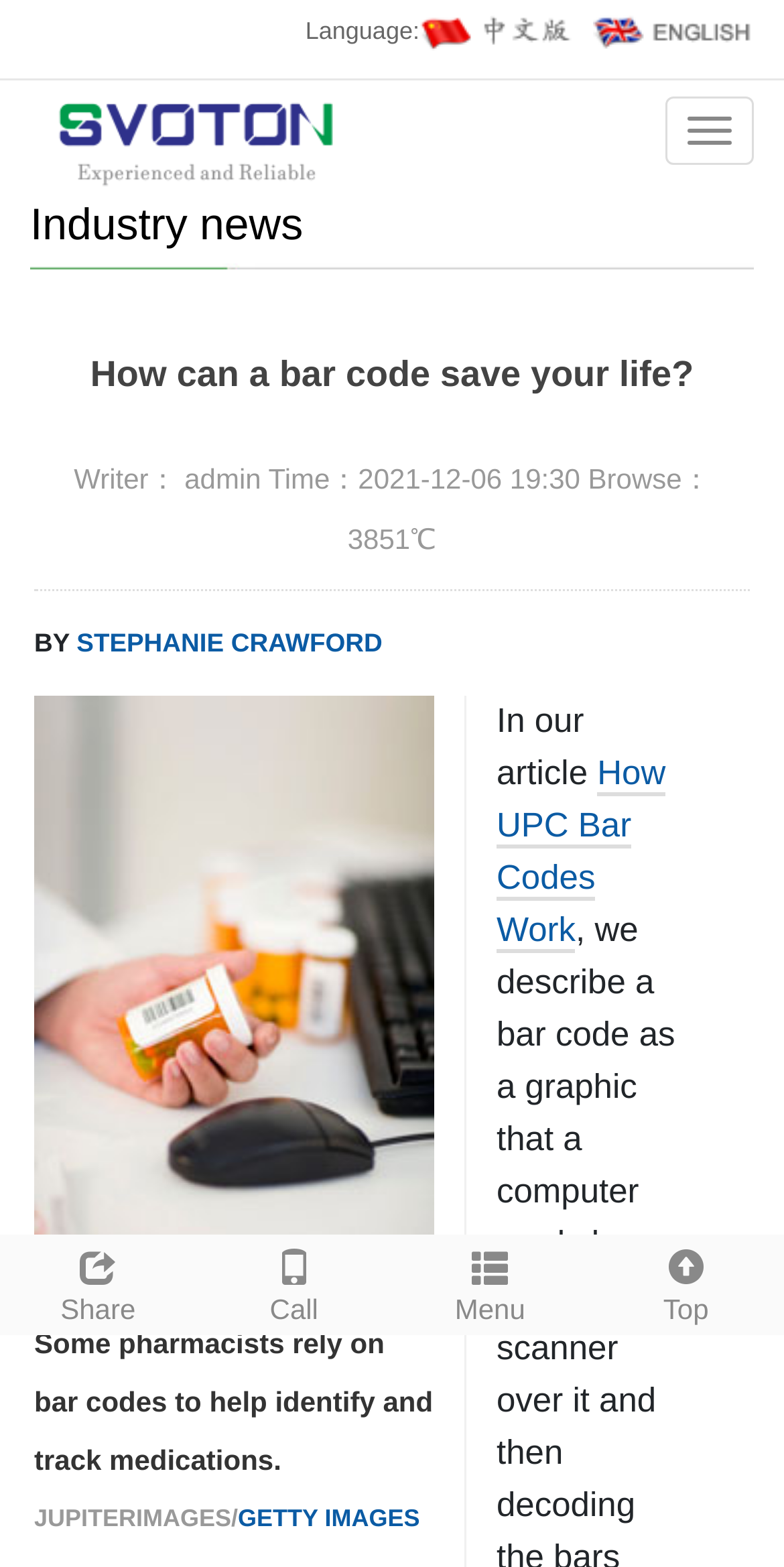Please find and give the text of the main heading on the webpage.

How can a bar code save your life?